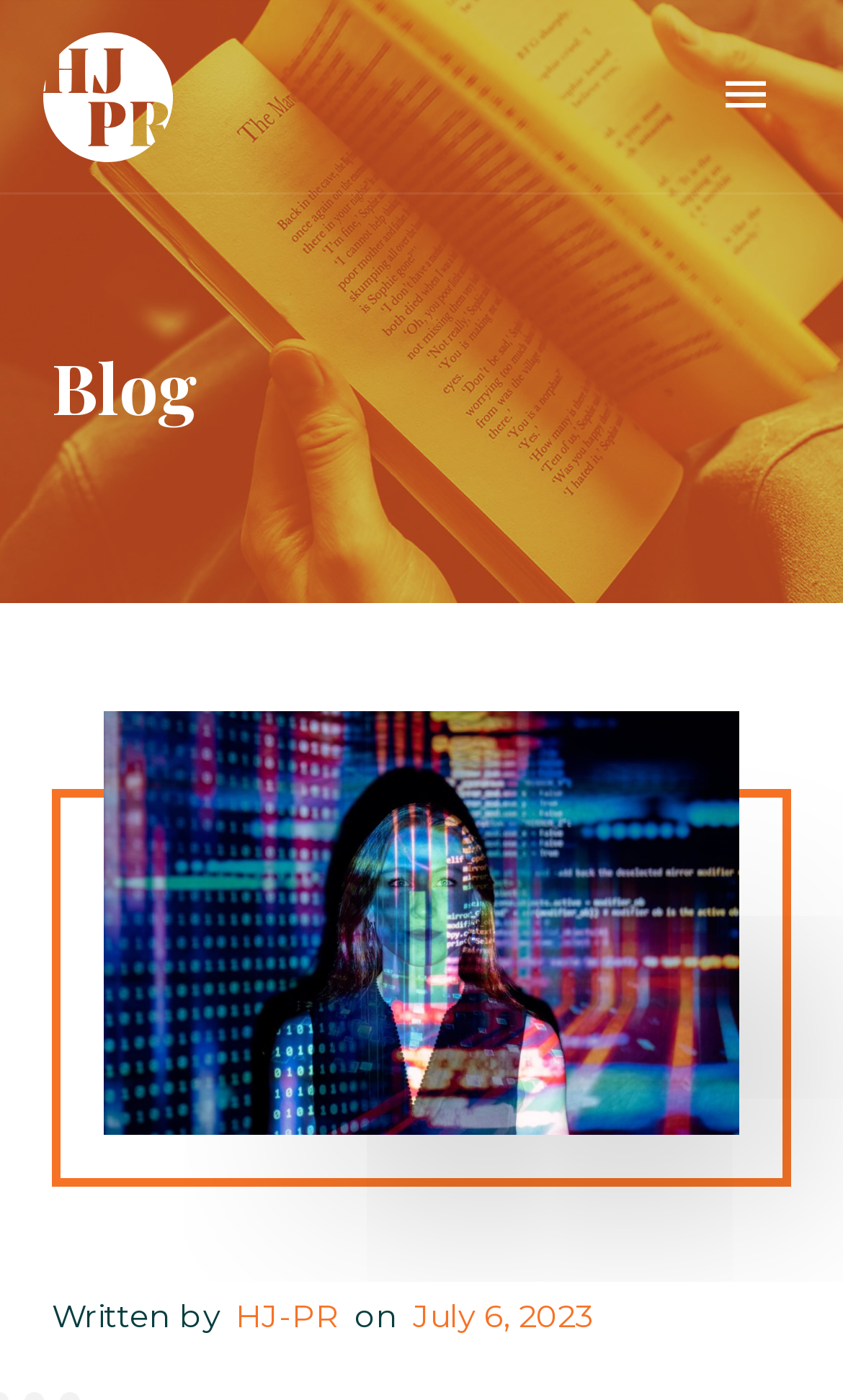Elaborate on the information and visuals displayed on the webpage.

The webpage appears to be a blog post from HJ-PR, a PR, Influencer, and social media agency. At the top left of the page, there is a link to the agency's homepage, accompanied by a white logo image. 

On the top right, there is a main menu button that, when expanded, reveals a dropdown menu. Below the main menu button, there are several static text elements, including "Blog" near the top, and further down, the author's information, which reads "Written by Jessica Levine, PR Assistant, HJ-PR" along with the date "July 6, 2023".